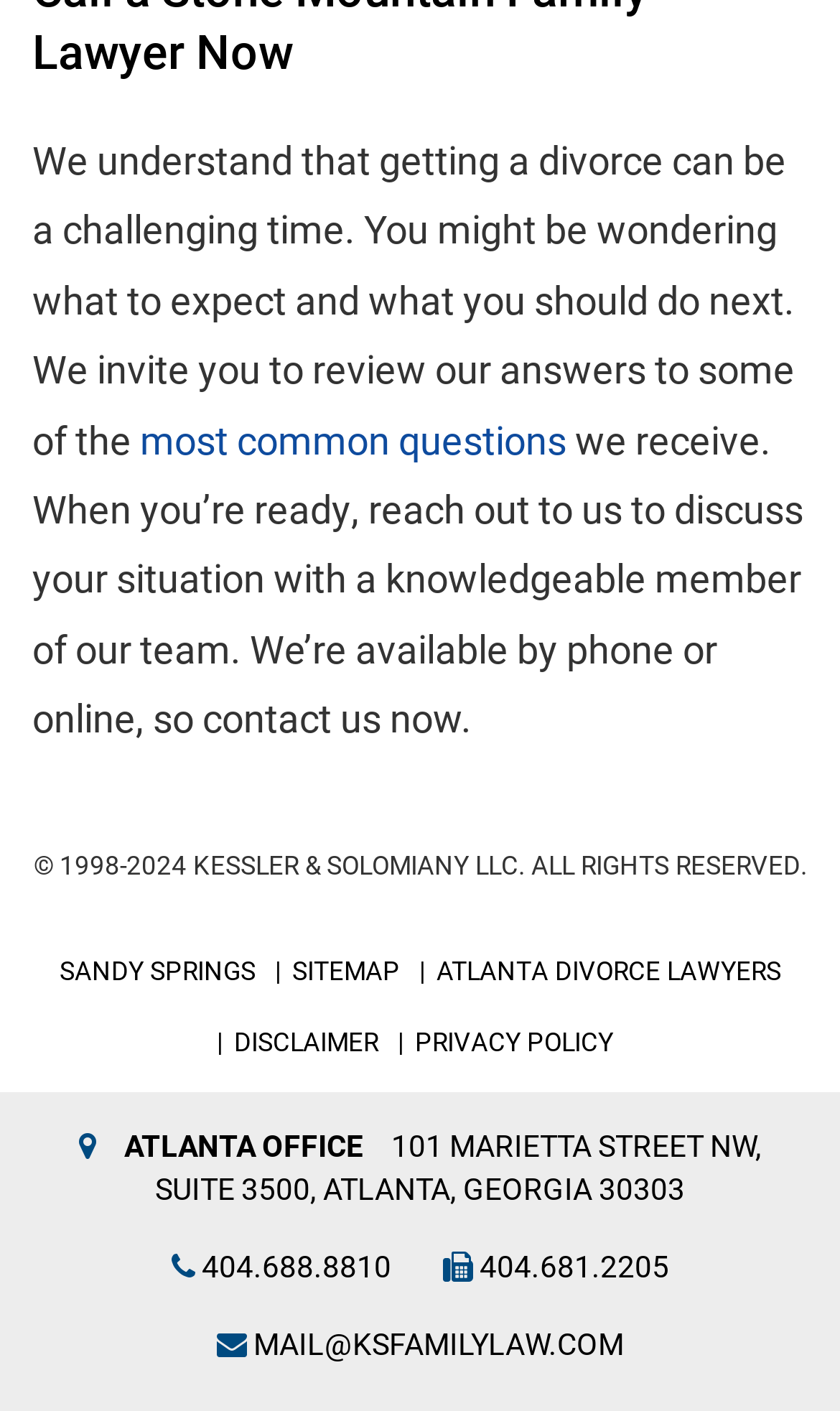What is the law firm's name?
Analyze the image and deliver a detailed answer to the question.

The law firm's name can be found at the bottom of the webpage, in the copyright section, which states '© 1998-2024 KESSLER & SOLOMIANY LLC. ALL RIGHTS RESERVED.'